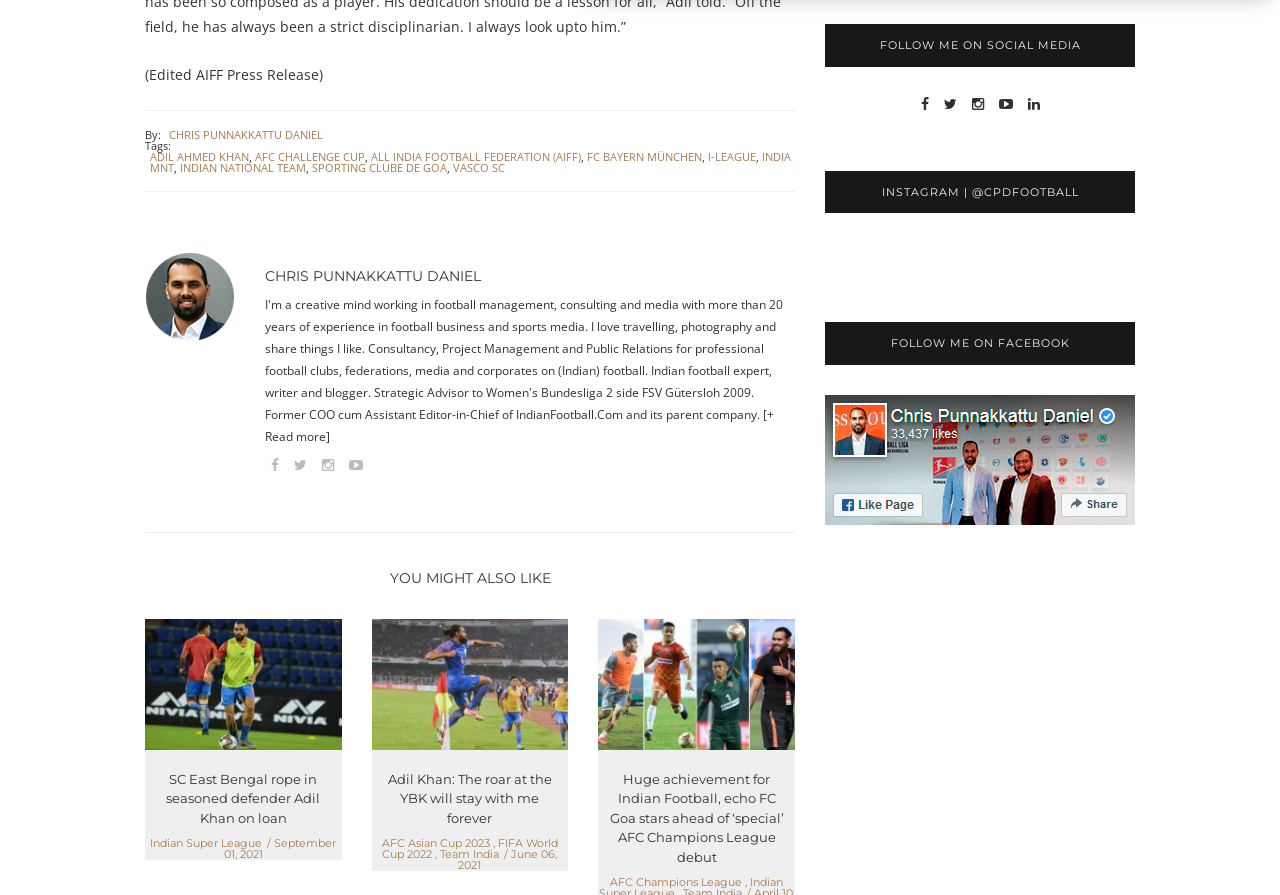Locate the bounding box of the UI element described by: "Team India" in the given webpage screenshot.

[0.344, 0.947, 0.39, 0.962]